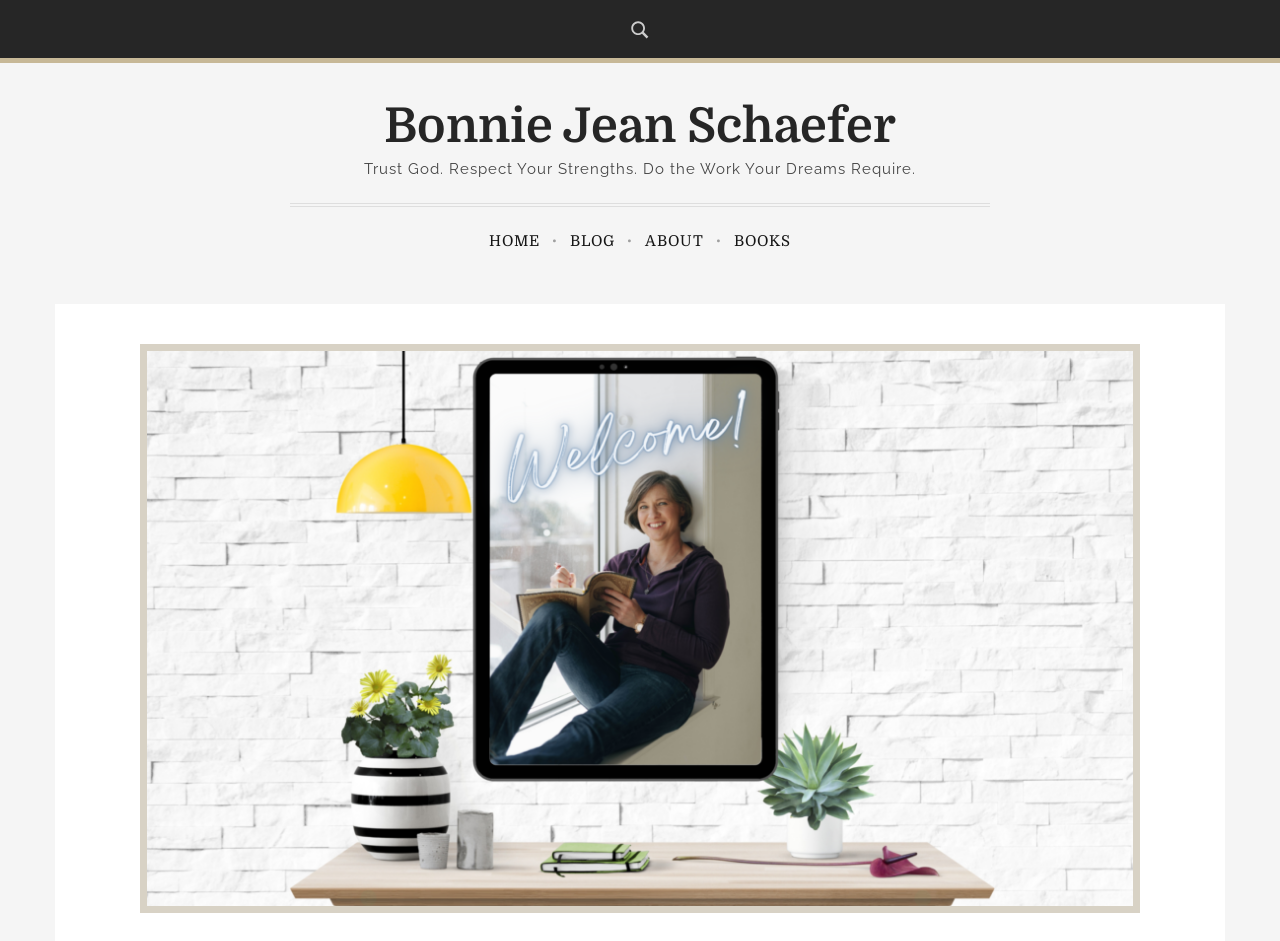What is the theme of the webpage?
Deliver a detailed and extensive answer to the question.

The webpage has a heading that says 'Trust God. Respect Your Strengths. Do the Work Your Dreams Require.', which suggests that the theme of the webpage is inspirational or motivational. The tone of the webpage appears to be uplifting and encouraging.